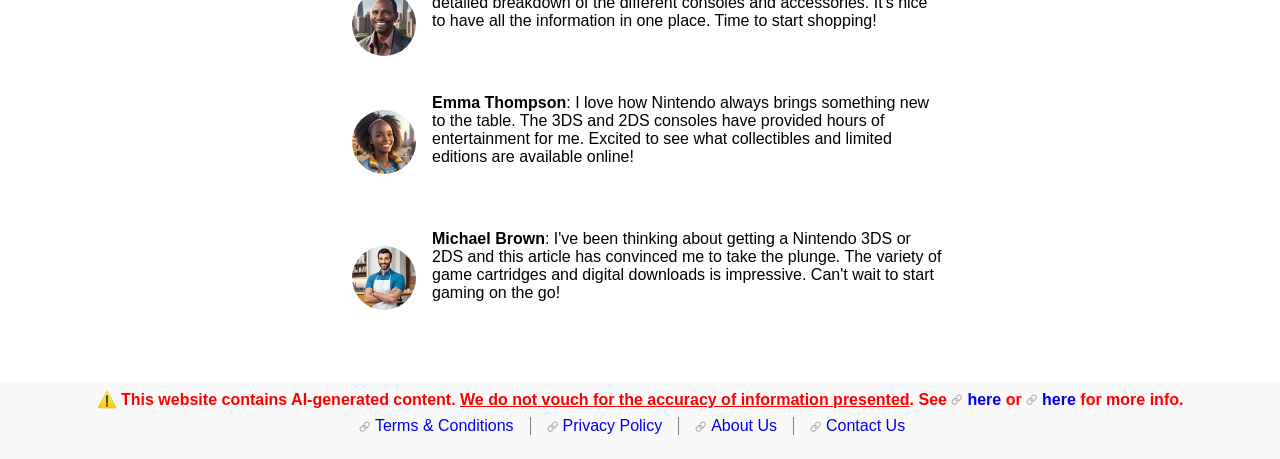Given the element description, predict the bounding box coordinates in the format (top-left x, top-left y, bottom-right x, bottom-right y). Make sure all values are between 0 and 1. Here is the element description: aria-label="Share on facebook"

None